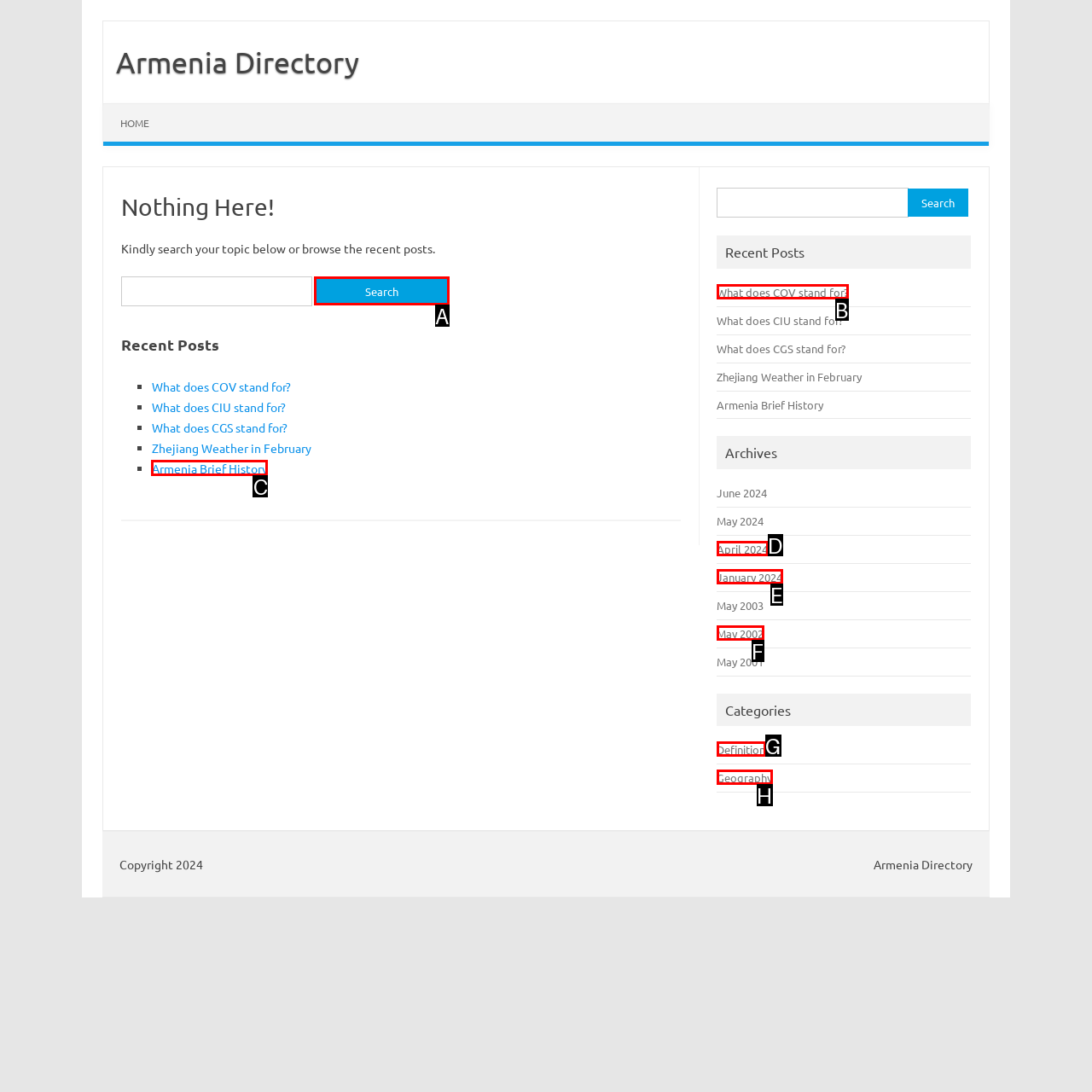Determine the UI element that matches the description: title="Share on Twitter"
Answer with the letter from the given choices.

None